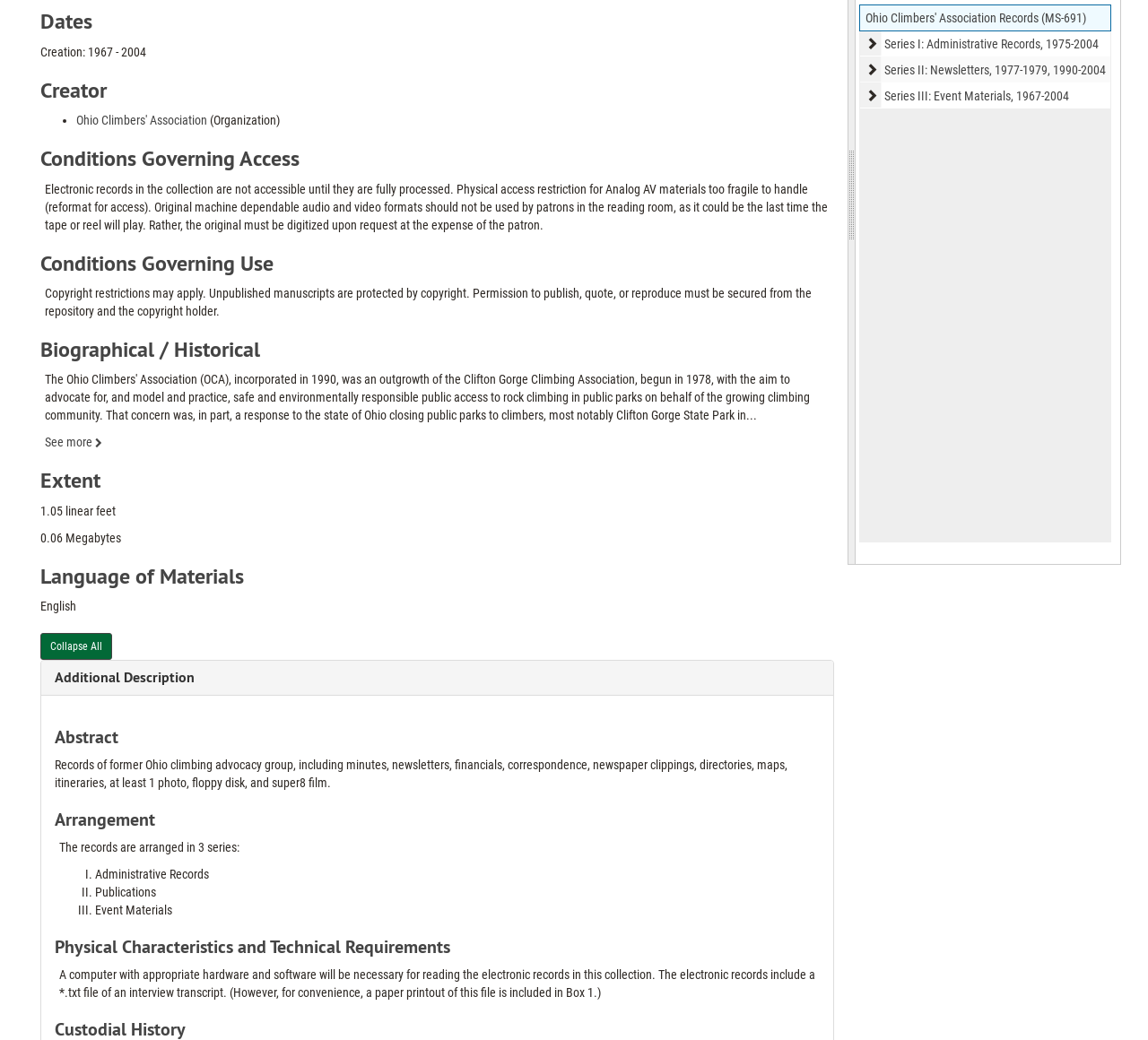Locate the bounding box of the user interface element based on this description: "Additional Description".

[0.048, 0.642, 0.17, 0.66]